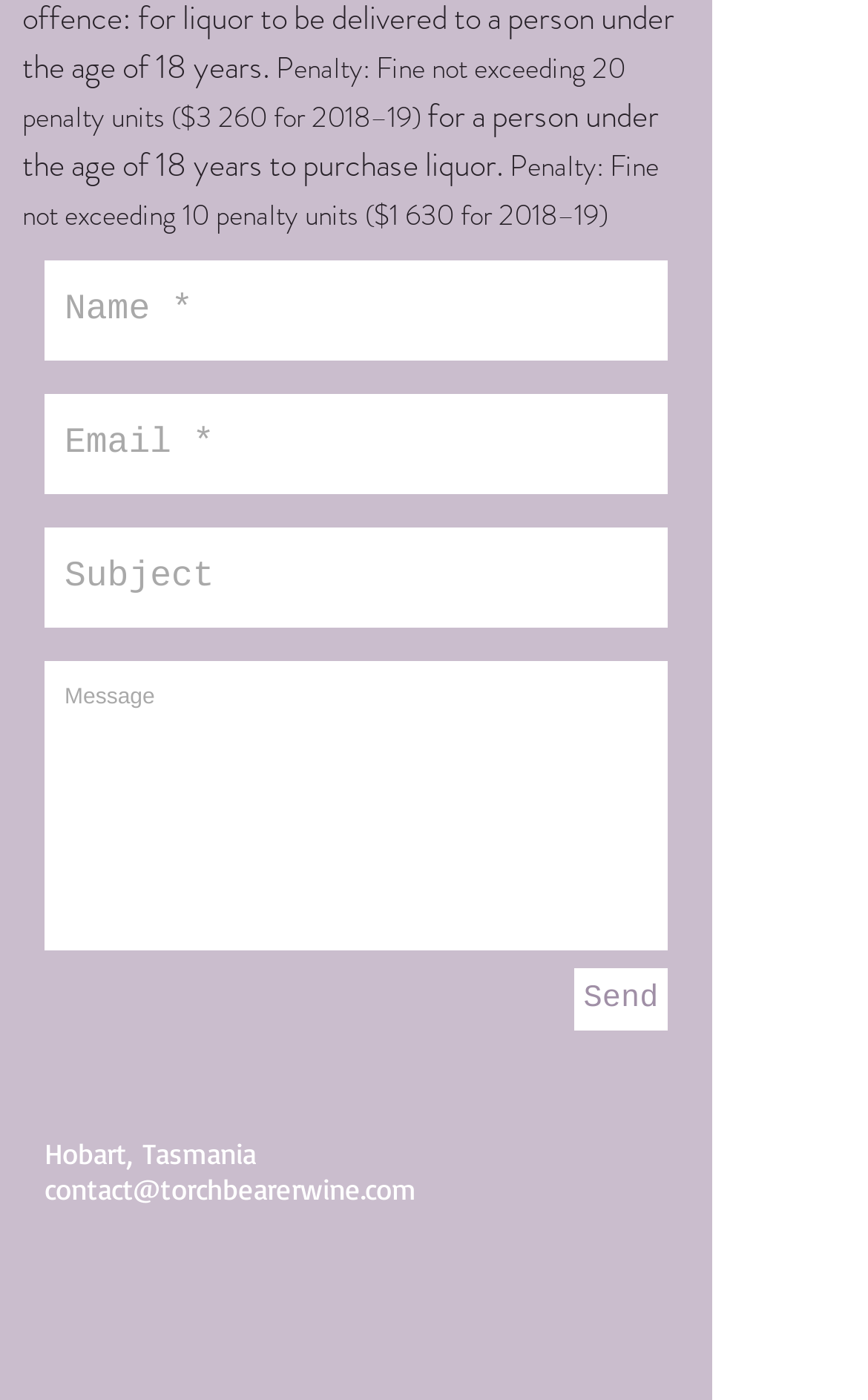Pinpoint the bounding box coordinates of the clickable area needed to execute the instruction: "Enter your name". The coordinates should be specified as four float numbers between 0 and 1, i.e., [left, top, right, bottom].

[0.051, 0.186, 0.769, 0.257]